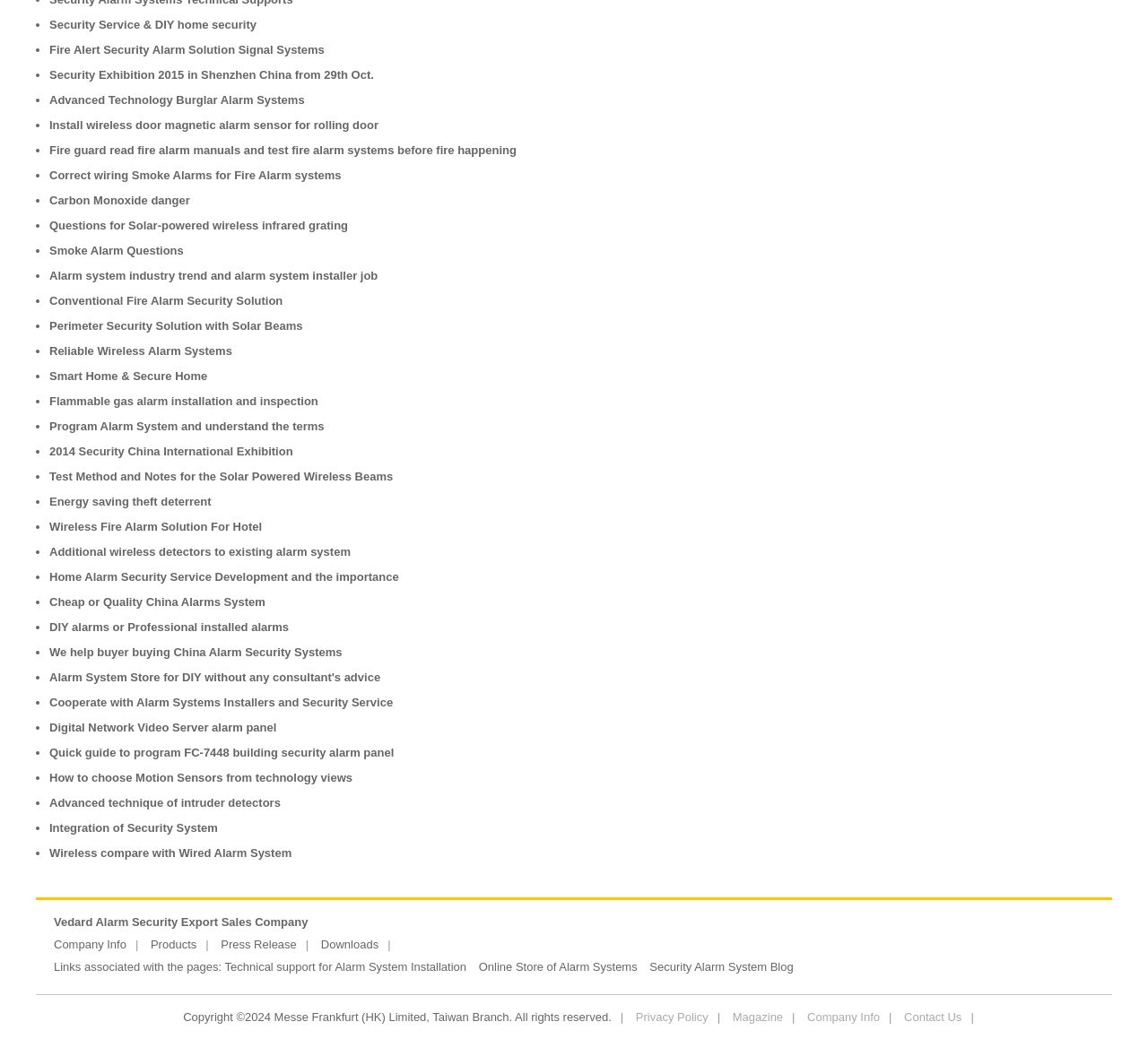Determine the bounding box coordinates of the element's region needed to click to follow the instruction: "Read about Fire Alert Security Alarm Solution Signal Systems". Provide these coordinates as four float numbers between 0 and 1, formatted as [left, top, right, bottom].

[0.043, 0.041, 0.283, 0.054]